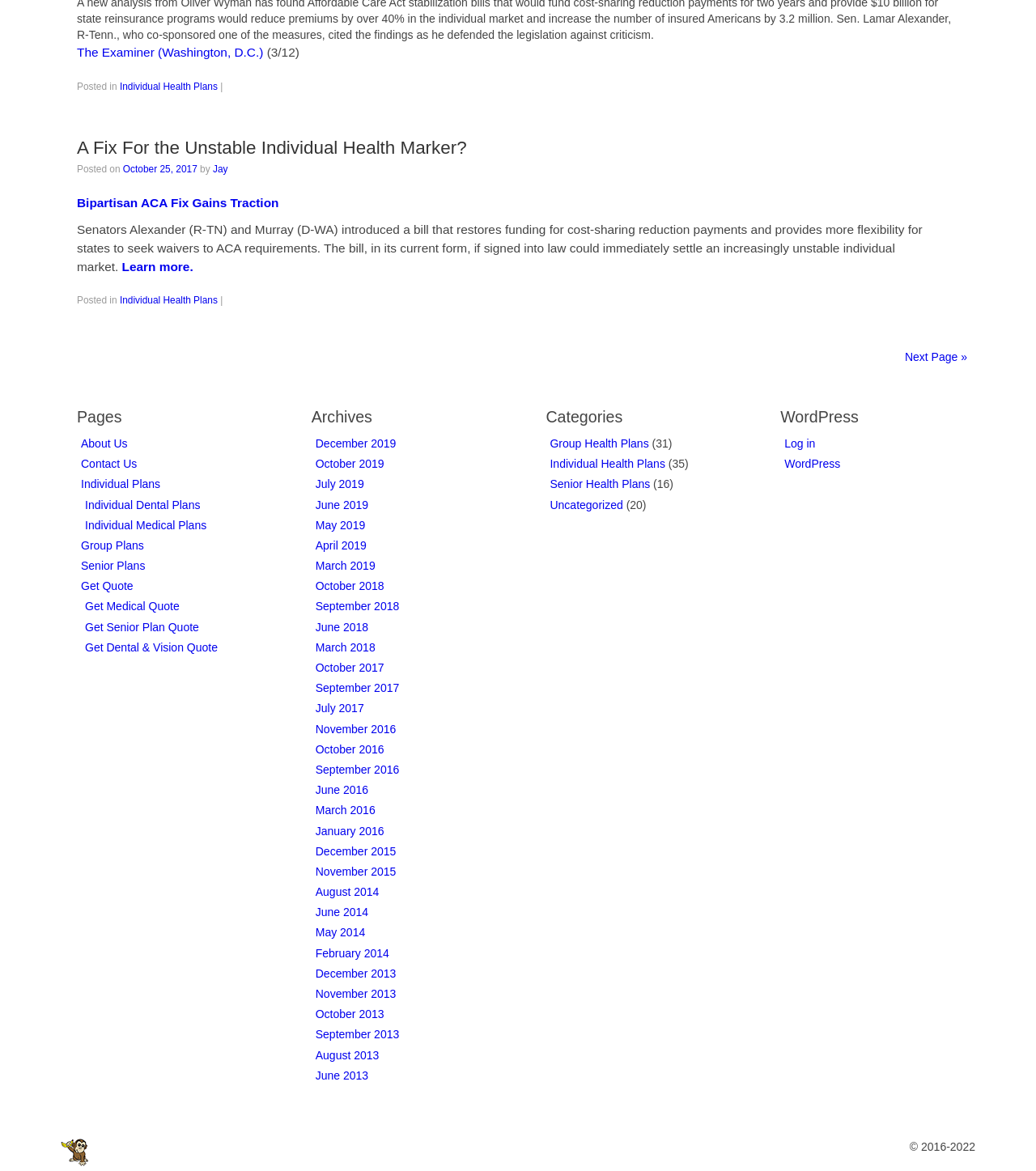Pinpoint the bounding box coordinates of the element that must be clicked to accomplish the following instruction: "Get a medical quote". The coordinates should be in the format of four float numbers between 0 and 1, i.e., [left, top, right, bottom].

[0.082, 0.512, 0.173, 0.523]